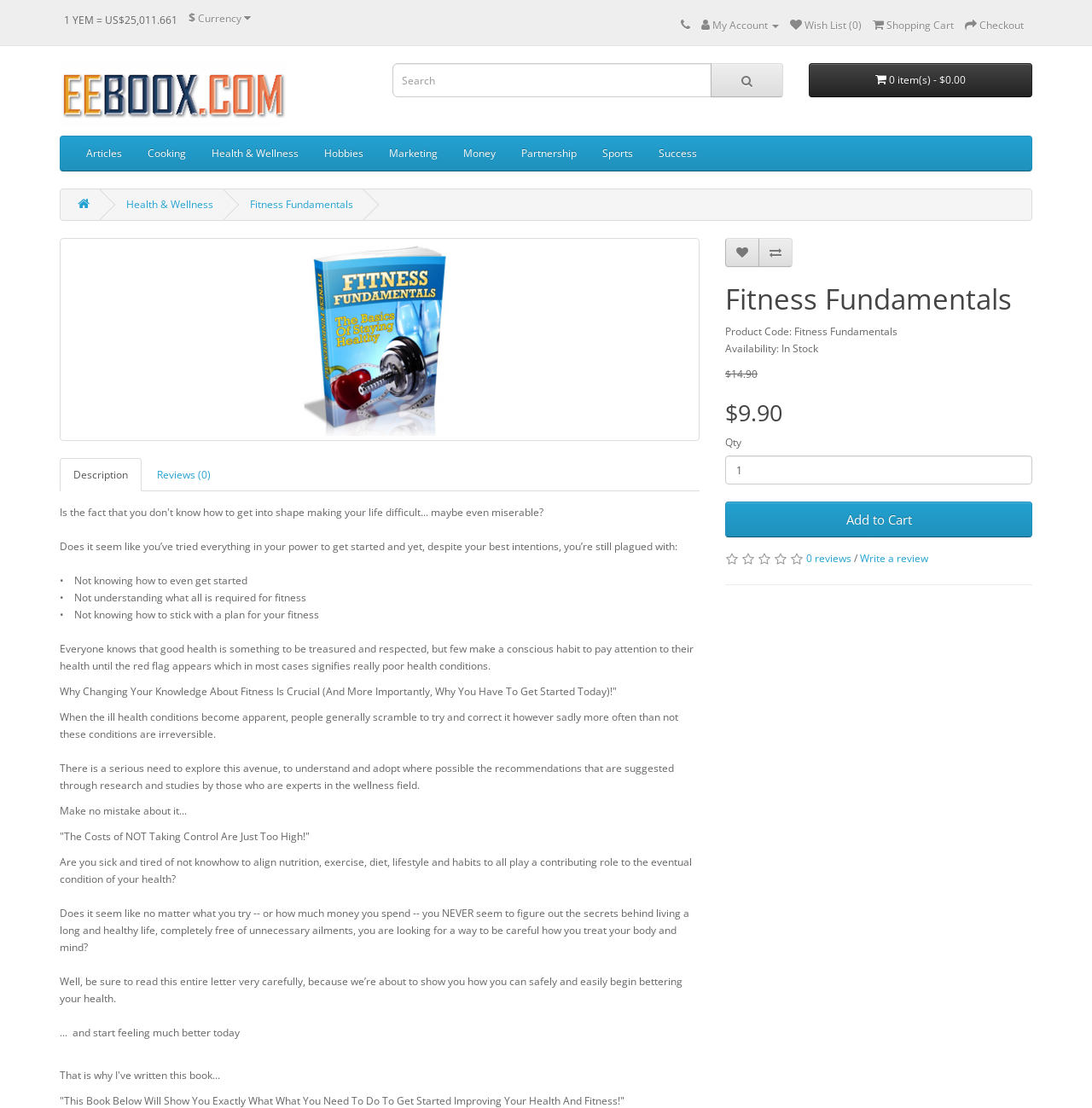Could you highlight the region that needs to be clicked to execute the instruction: "Write a review for Fitness Fundamentals"?

[0.788, 0.497, 0.85, 0.51]